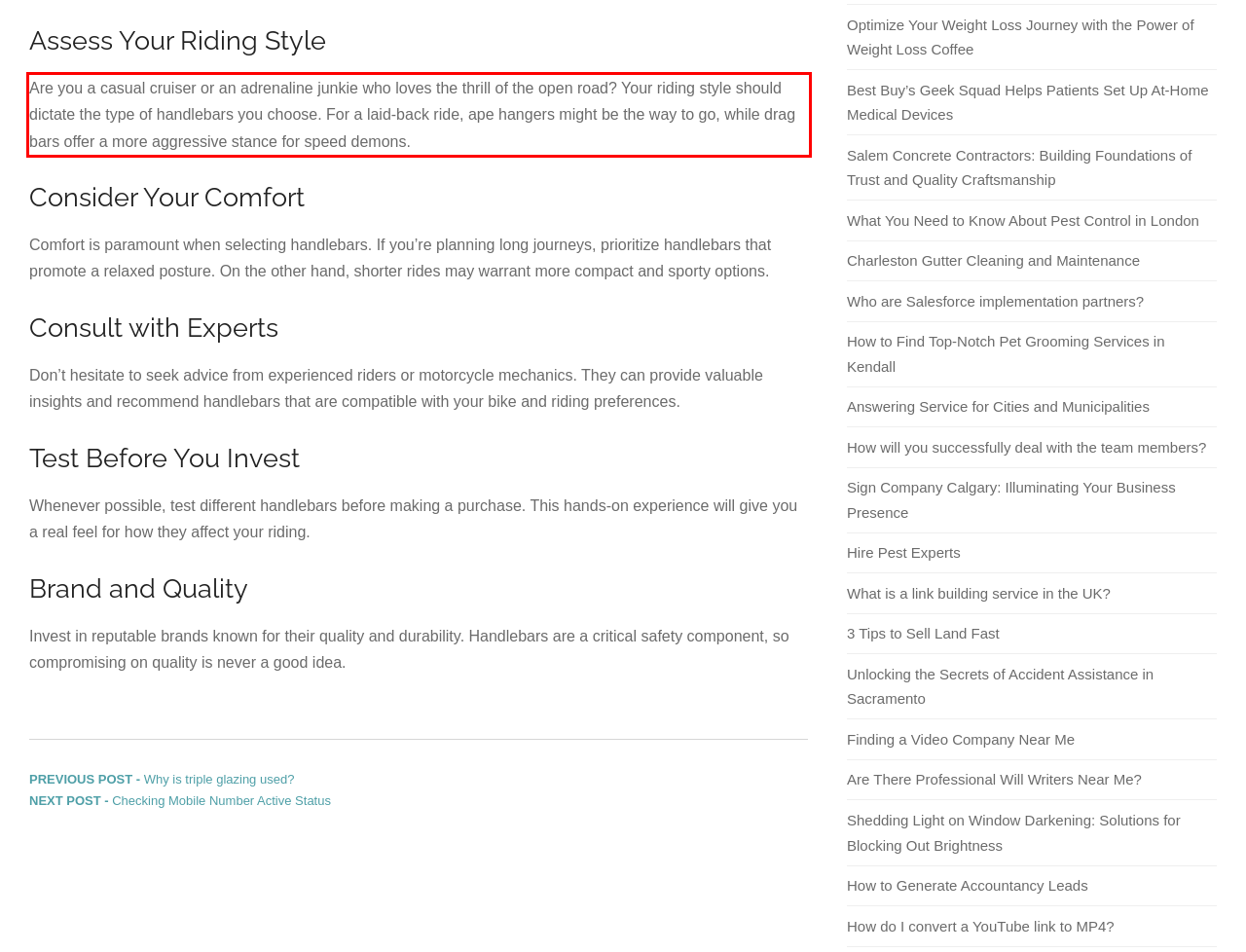Please use OCR to extract the text content from the red bounding box in the provided webpage screenshot.

Are you a casual cruiser or an adrenaline junkie who loves the thrill of the open road? Your riding style should dictate the type of handlebars you choose. For a laid-back ride, ape hangers might be the way to go, while drag bars offer a more aggressive stance for speed demons.